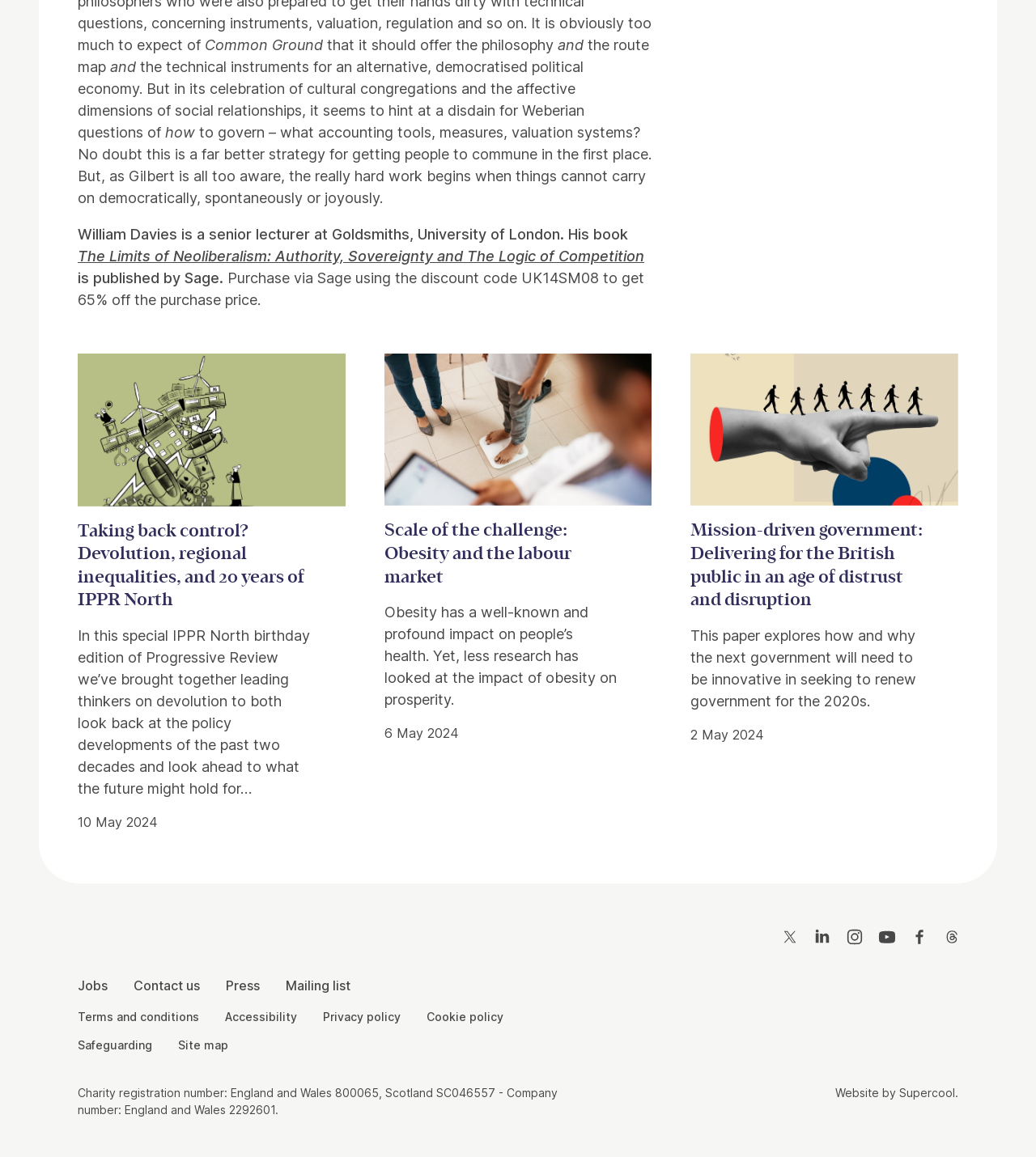Using the format (top-left x, top-left y, bottom-right x, bottom-right y), and given the element description, identify the bounding box coordinates within the screenshot: Privacy policy

[0.312, 0.871, 0.387, 0.886]